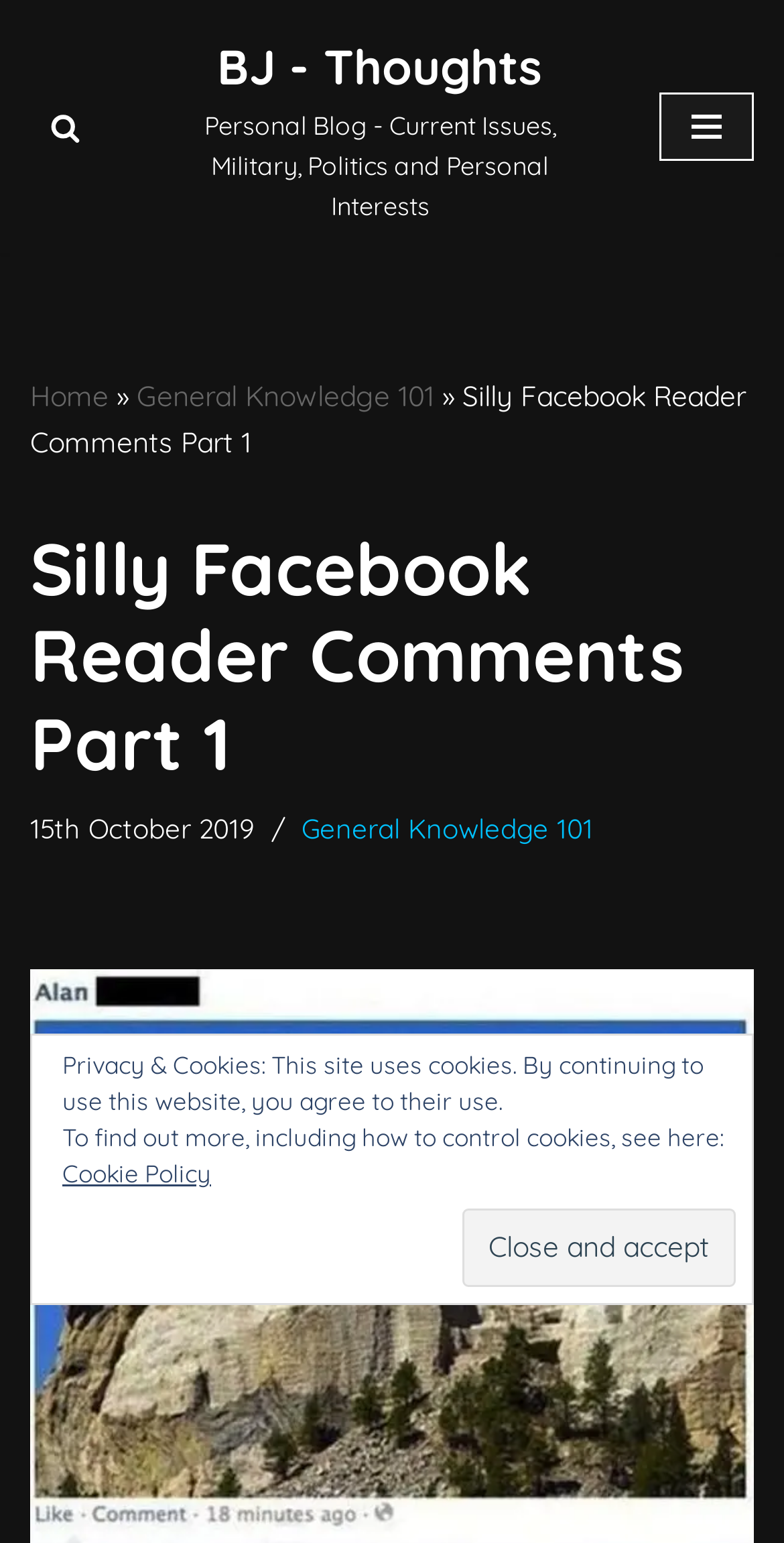Please specify the bounding box coordinates of the area that should be clicked to accomplish the following instruction: "search for something". The coordinates should consist of four float numbers between 0 and 1, i.e., [left, top, right, bottom].

[0.064, 0.073, 0.103, 0.092]